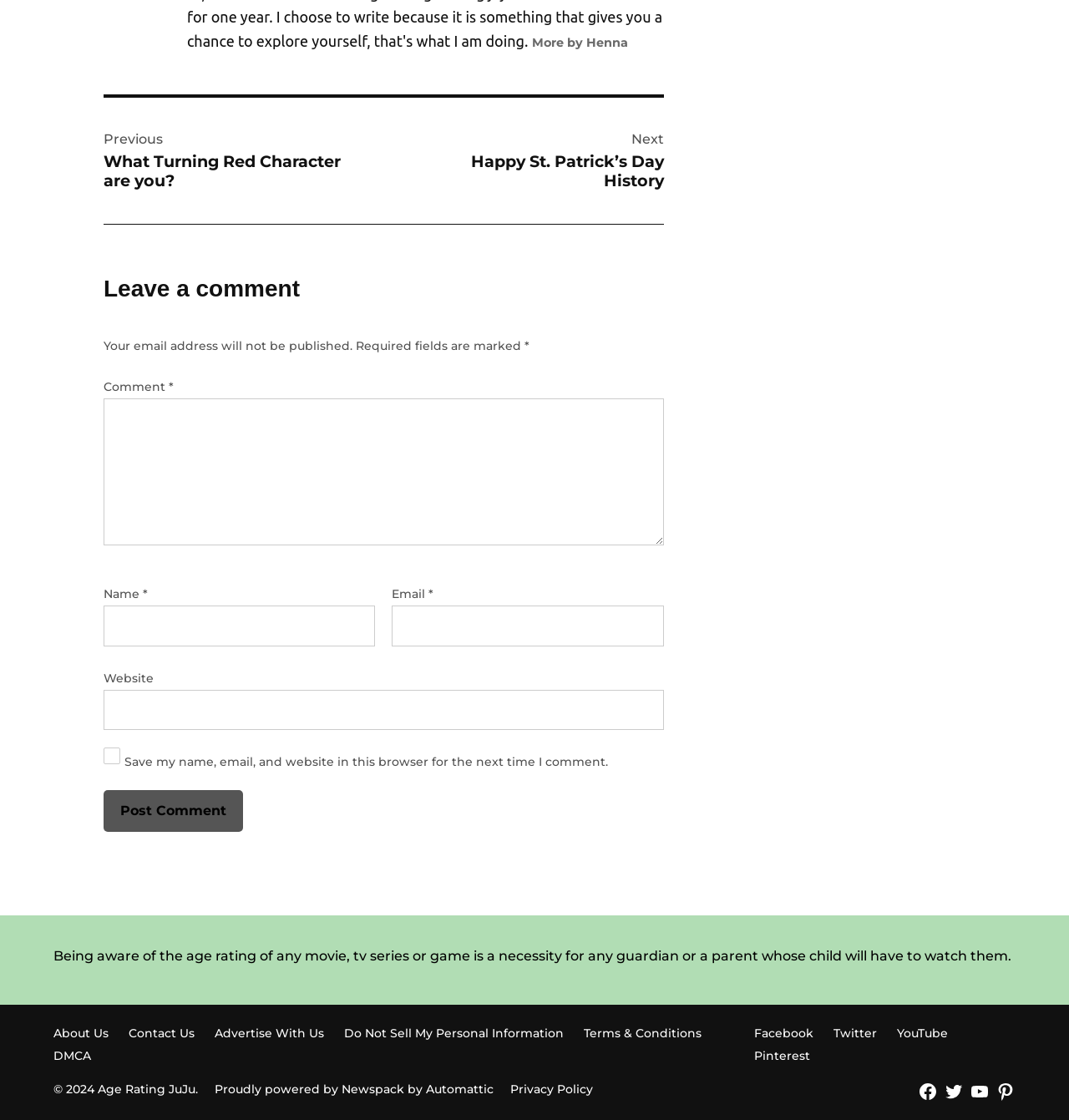Locate the bounding box coordinates of the element that needs to be clicked to carry out the instruction: "Enter your name". The coordinates should be given as four float numbers ranging from 0 to 1, i.e., [left, top, right, bottom].

[0.097, 0.541, 0.351, 0.577]